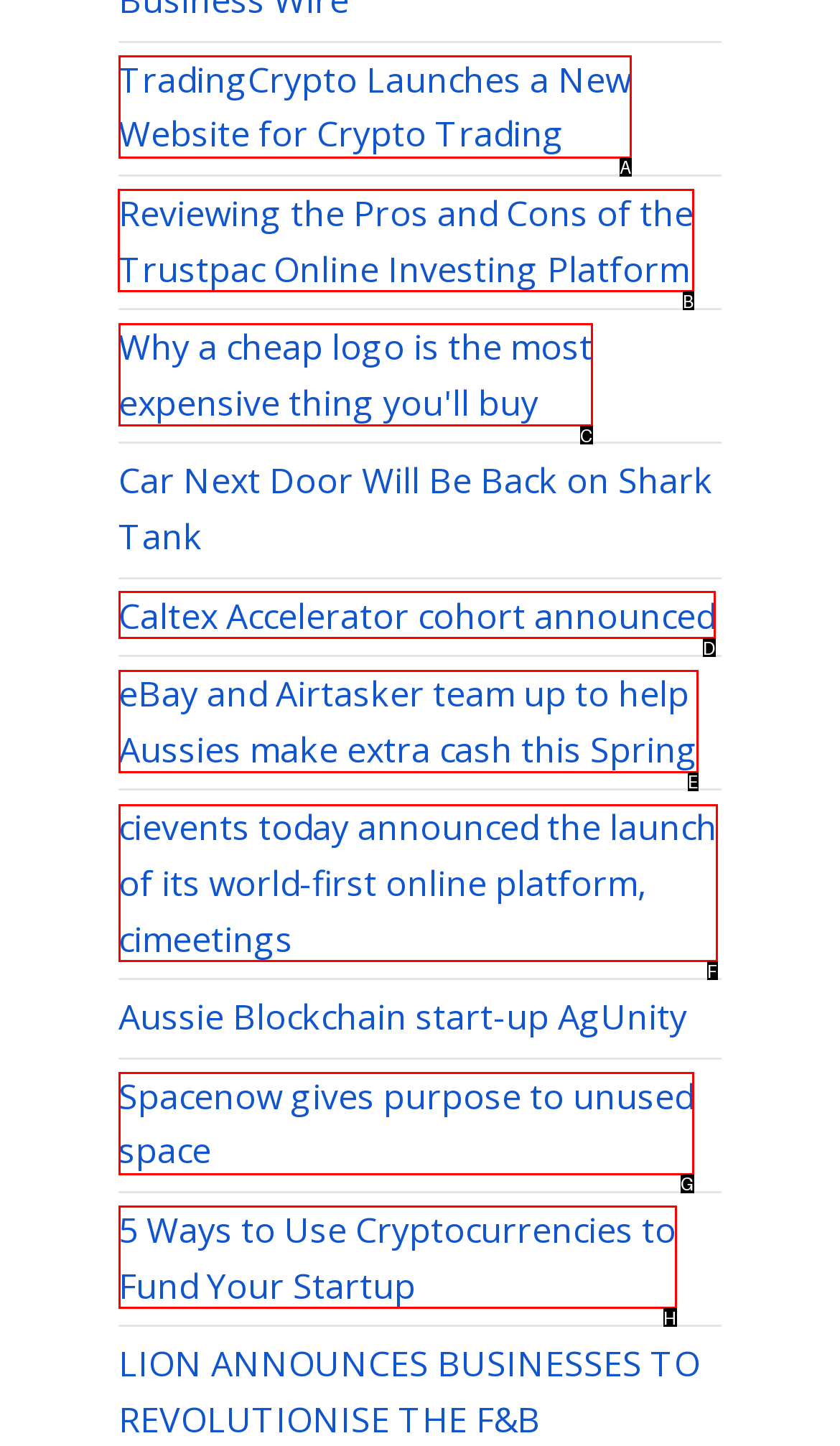To achieve the task: Learn about the pros and cons of Trustpac online investing platform, indicate the letter of the correct choice from the provided options.

B